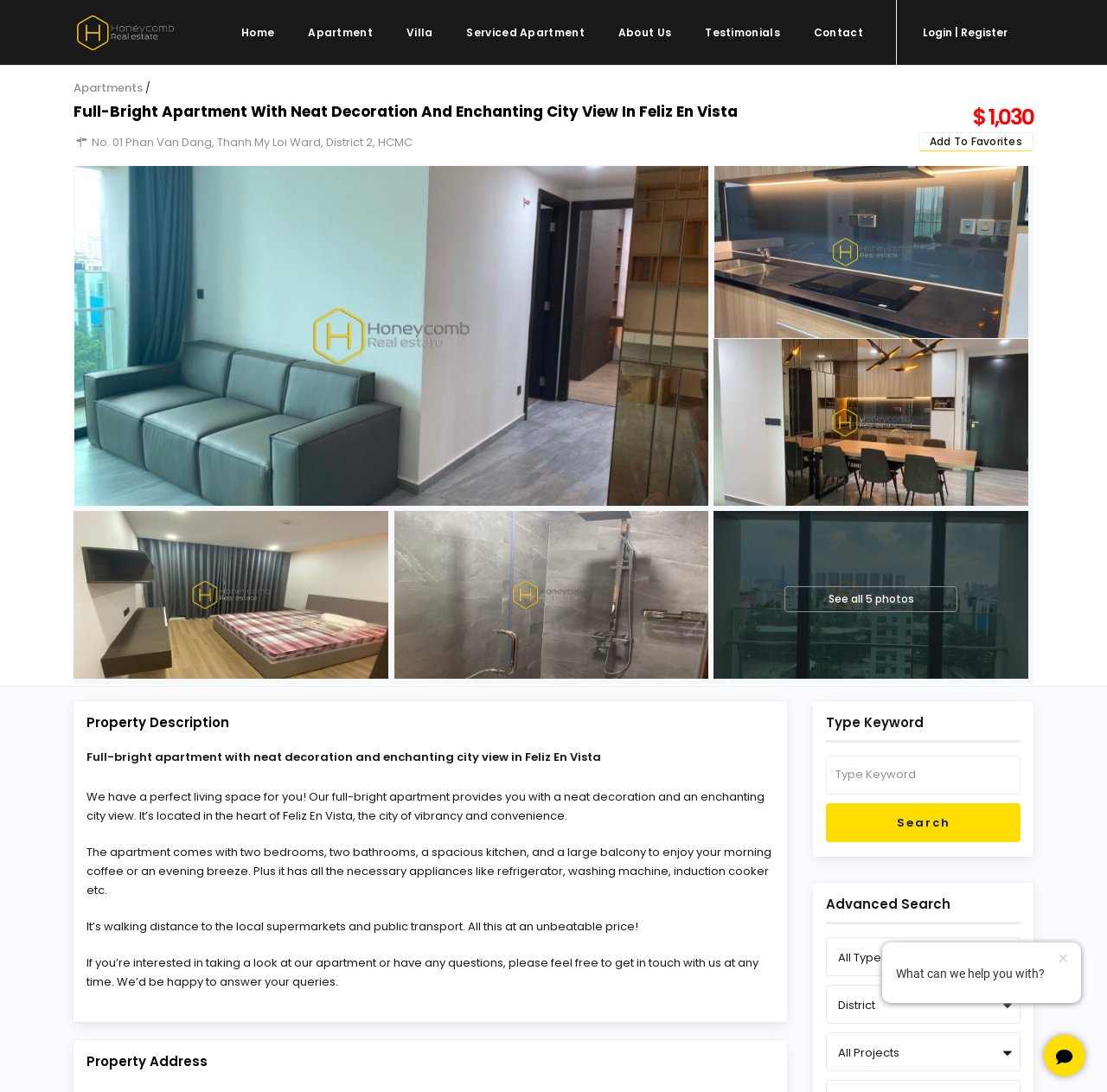Predict the bounding box coordinates of the area that should be clicked to accomplish the following instruction: "Login or register". The bounding box coordinates should consist of four float numbers between 0 and 1, i.e., [left, top, right, bottom].

[0.834, 0.023, 0.91, 0.036]